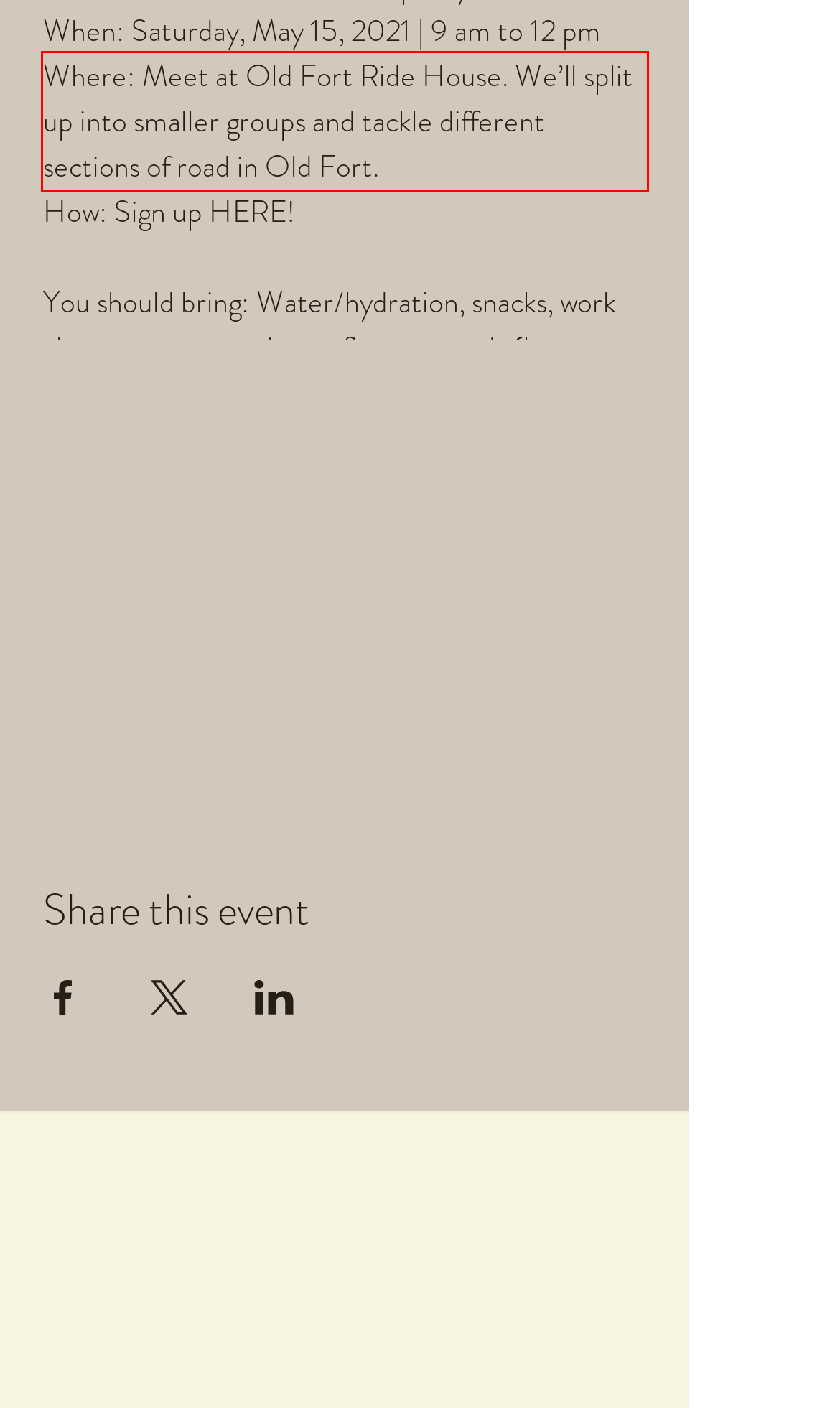Review the screenshot of the webpage and recognize the text inside the red rectangle bounding box. Provide the extracted text content.

Where: Meet at Old Fort Ride House. We’ll split up into smaller groups and tackle different sections of road in Old Fort.